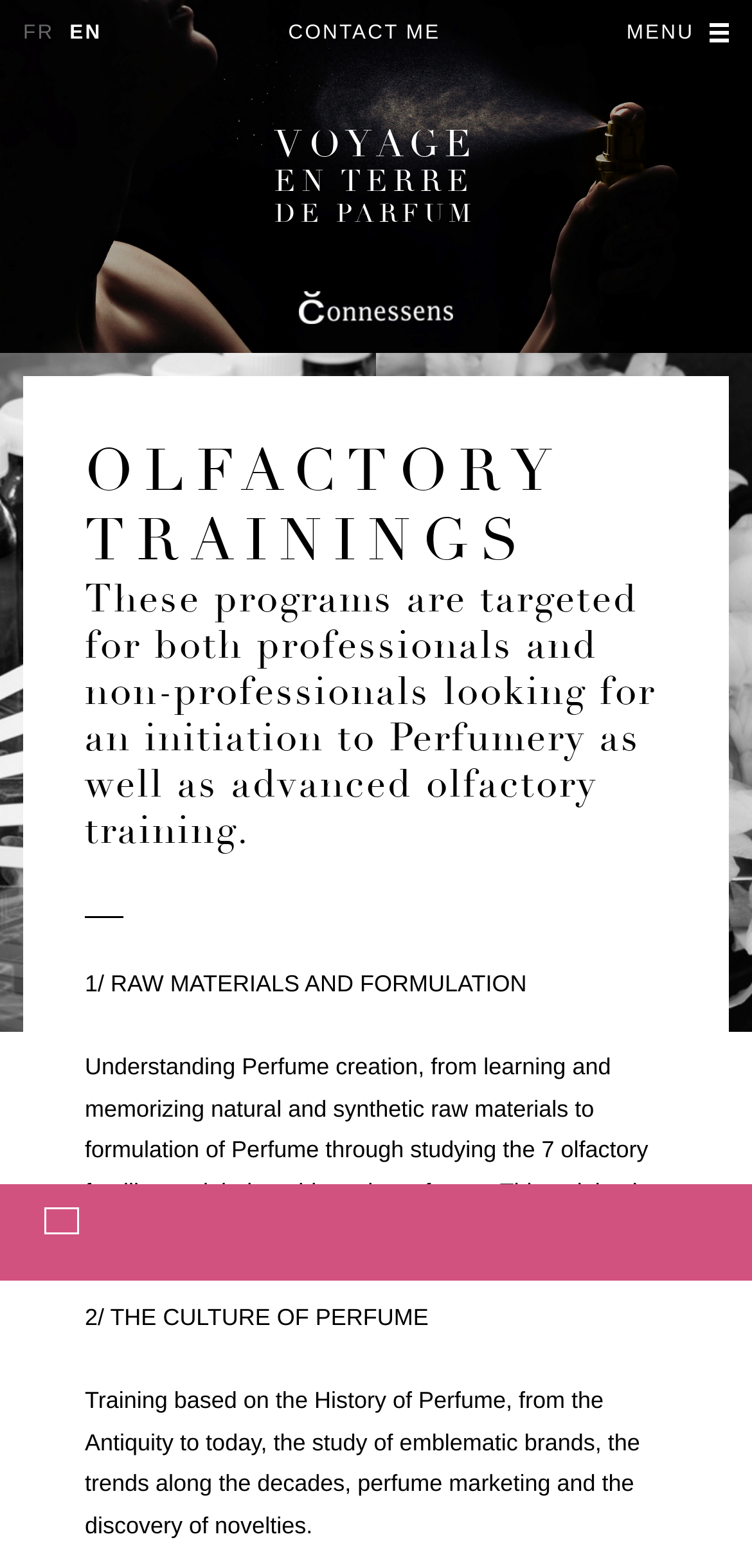How many language options are available?
Please interpret the details in the image and answer the question thoroughly.

There are two language options available, which are 'FR' and 'EN', indicated by the links at the top of the webpage.